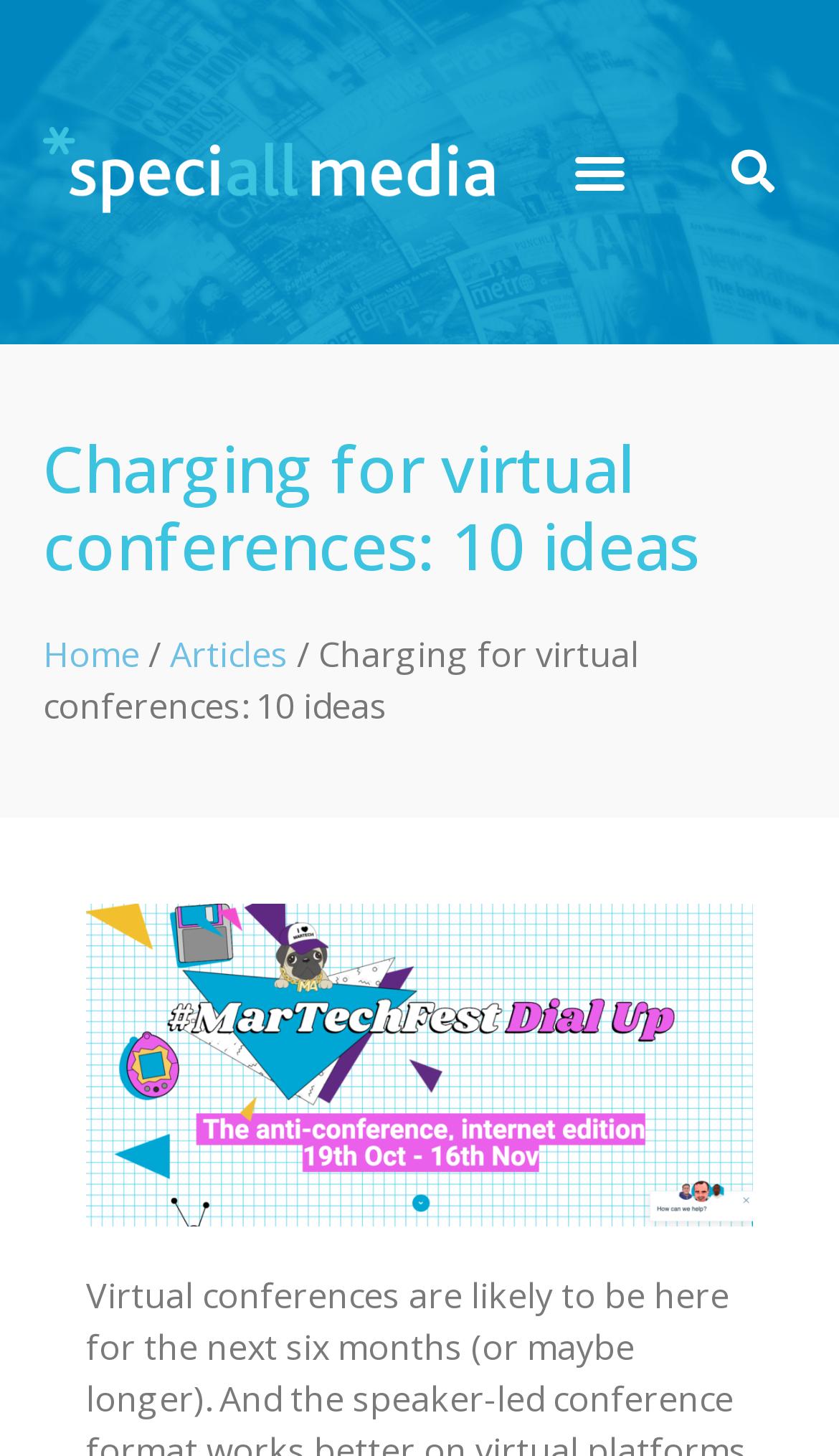Calculate the bounding box coordinates of the UI element given the description: "Home".

[0.051, 0.433, 0.167, 0.466]